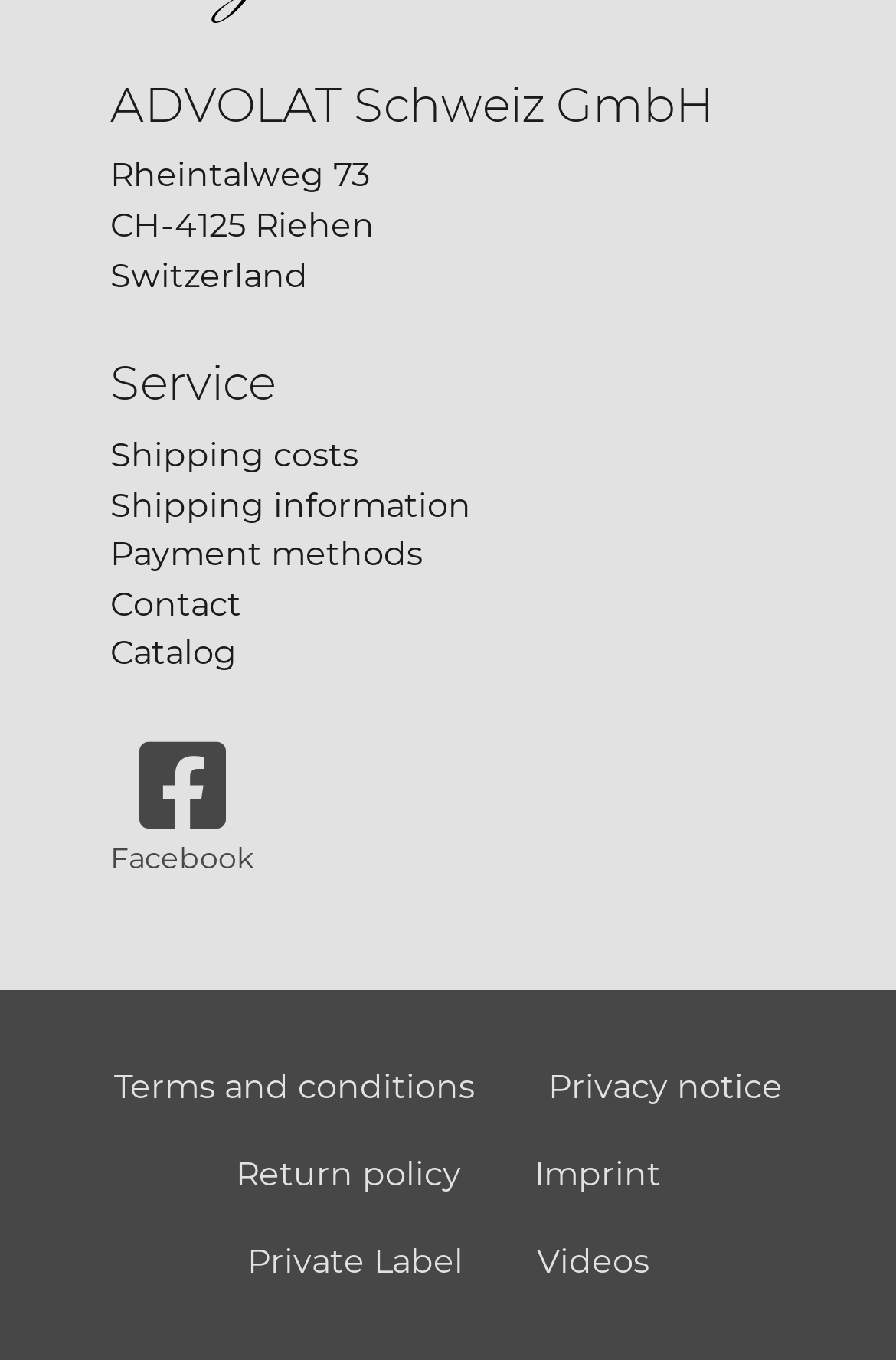Give a one-word or short phrase answer to the question: 
What social media platform is linked?

Facebook